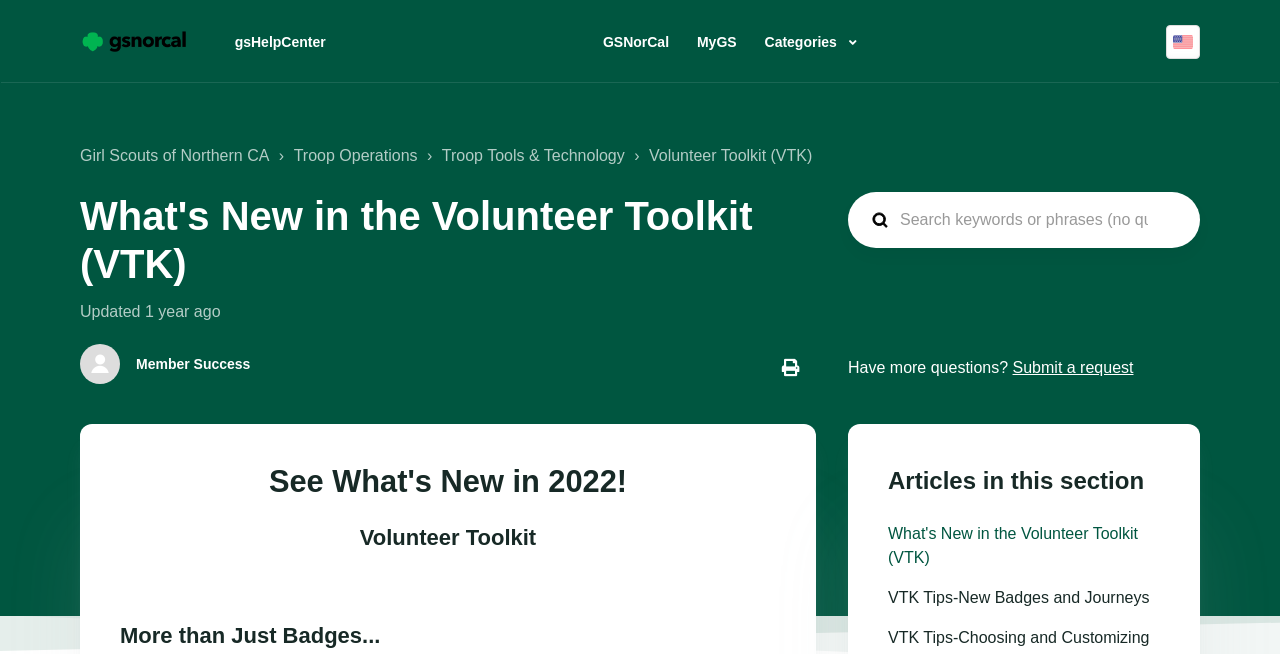Locate the bounding box coordinates of the clickable area to execute the instruction: "View articles in this section". Provide the coordinates as four float numbers between 0 and 1, represented as [left, top, right, bottom].

[0.662, 0.709, 0.938, 0.761]